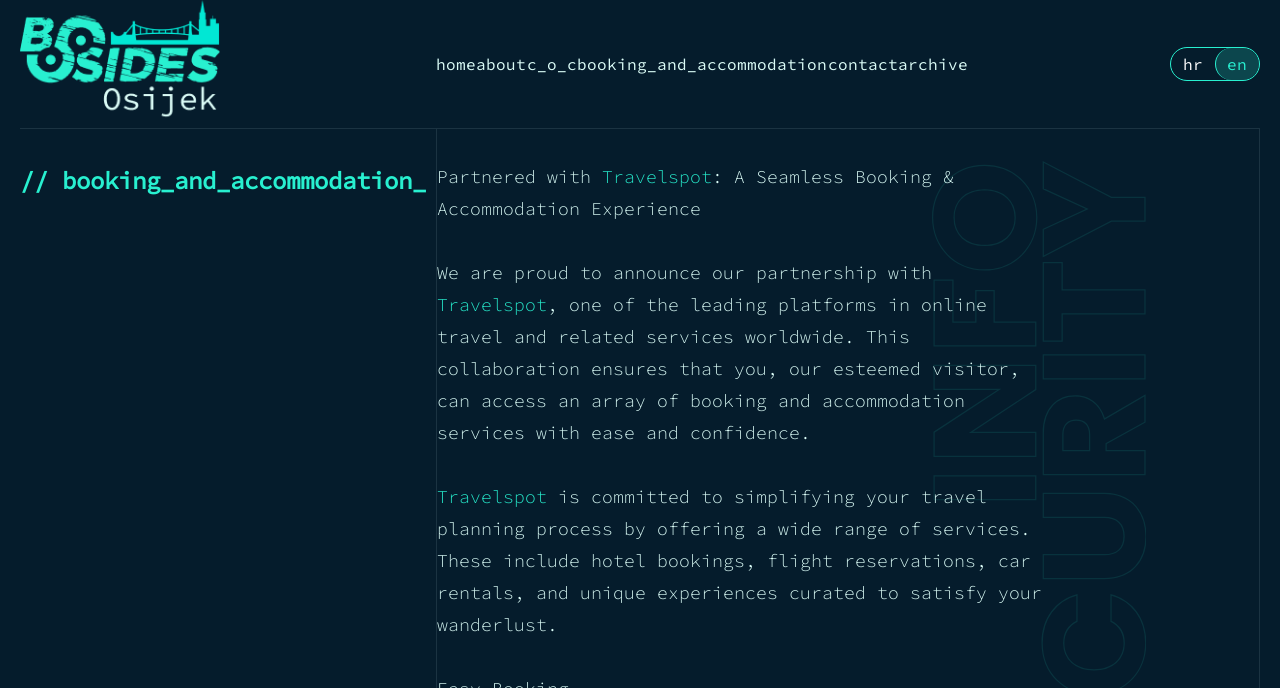Respond with a single word or phrase to the following question: What language options are available?

hr and en